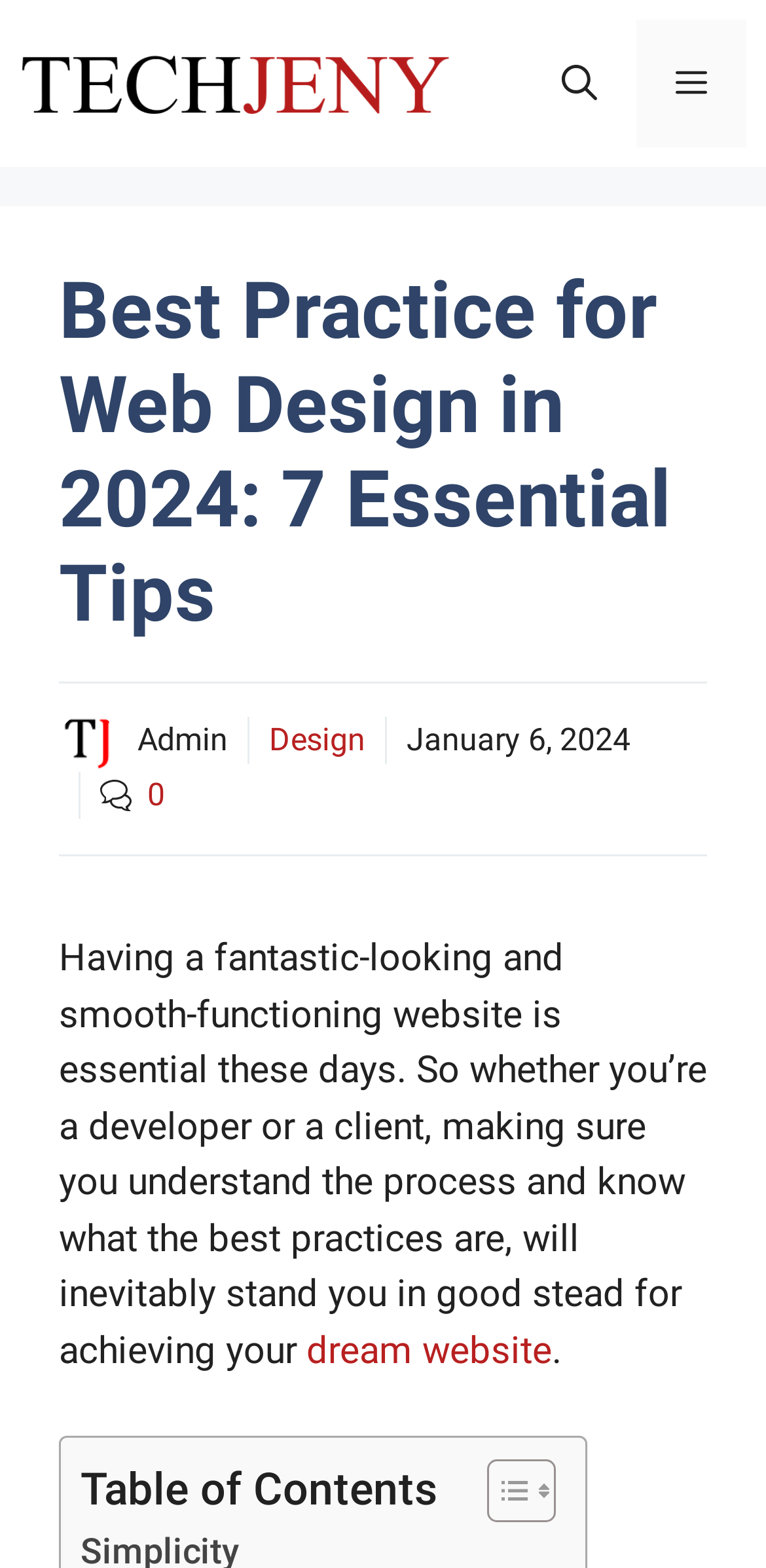Identify the bounding box for the UI element that is described as follows: "alt="TechJeny"".

[0.026, 0.037, 0.59, 0.066]